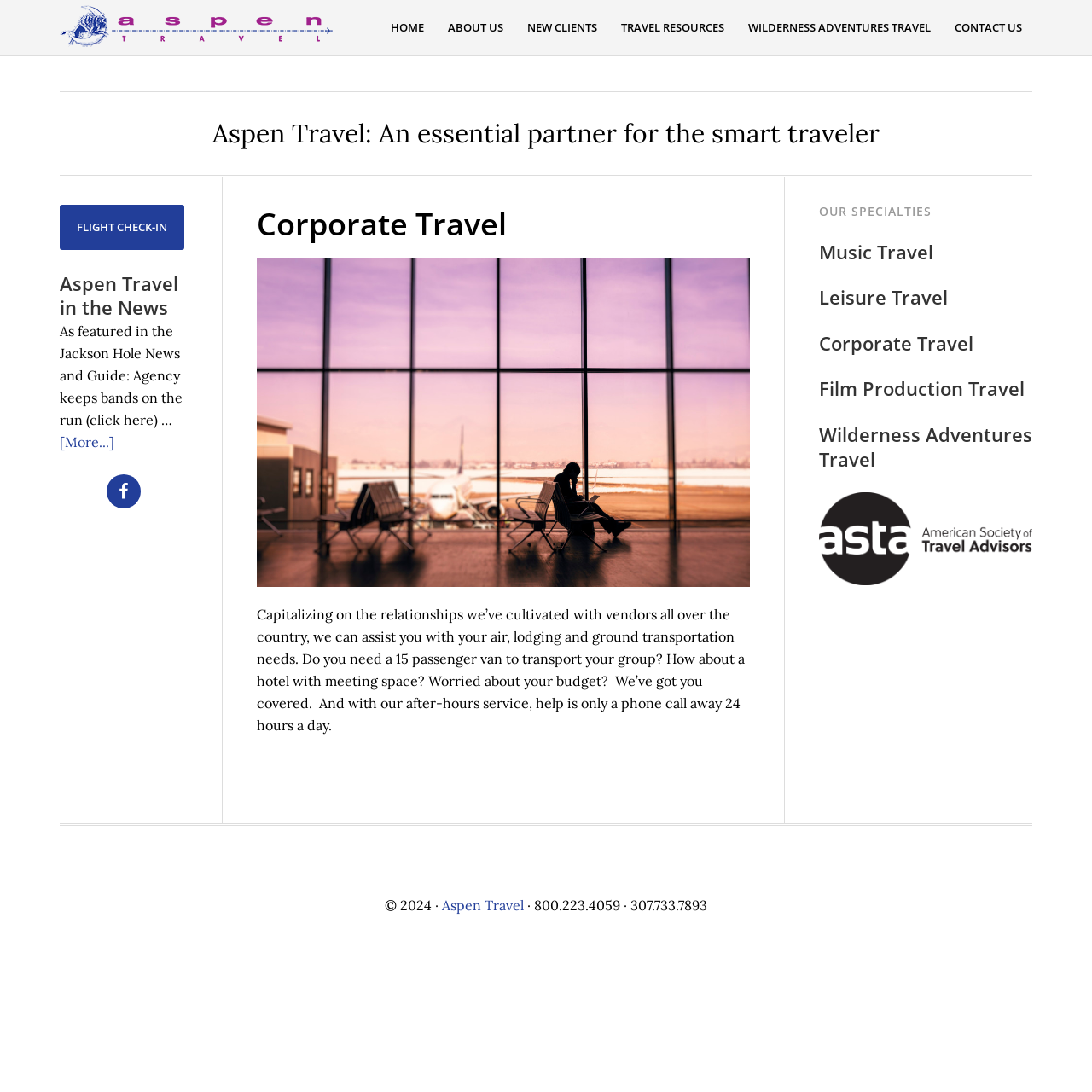Refer to the image and provide an in-depth answer to the question: 
What is the name of the company?

The name of the company can be found in the top-left corner of the webpage, where it says 'ASPEN TRAVEL' in a link format. Additionally, it is also mentioned in the footer section of the webpage as '© 2024 · Aspen Travel'.